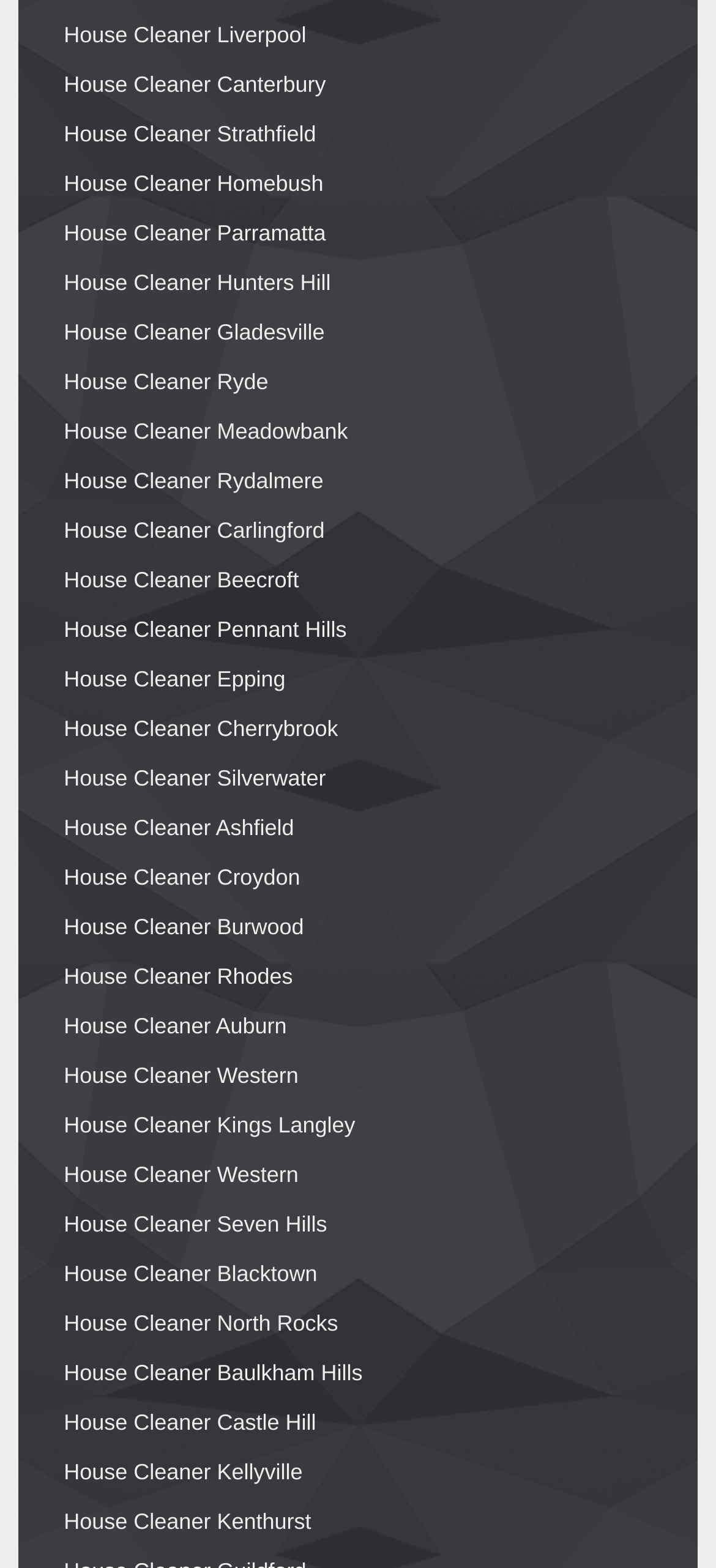Find and indicate the bounding box coordinates of the region you should select to follow the given instruction: "Click on House Cleaner Liverpool".

[0.089, 0.014, 0.428, 0.03]